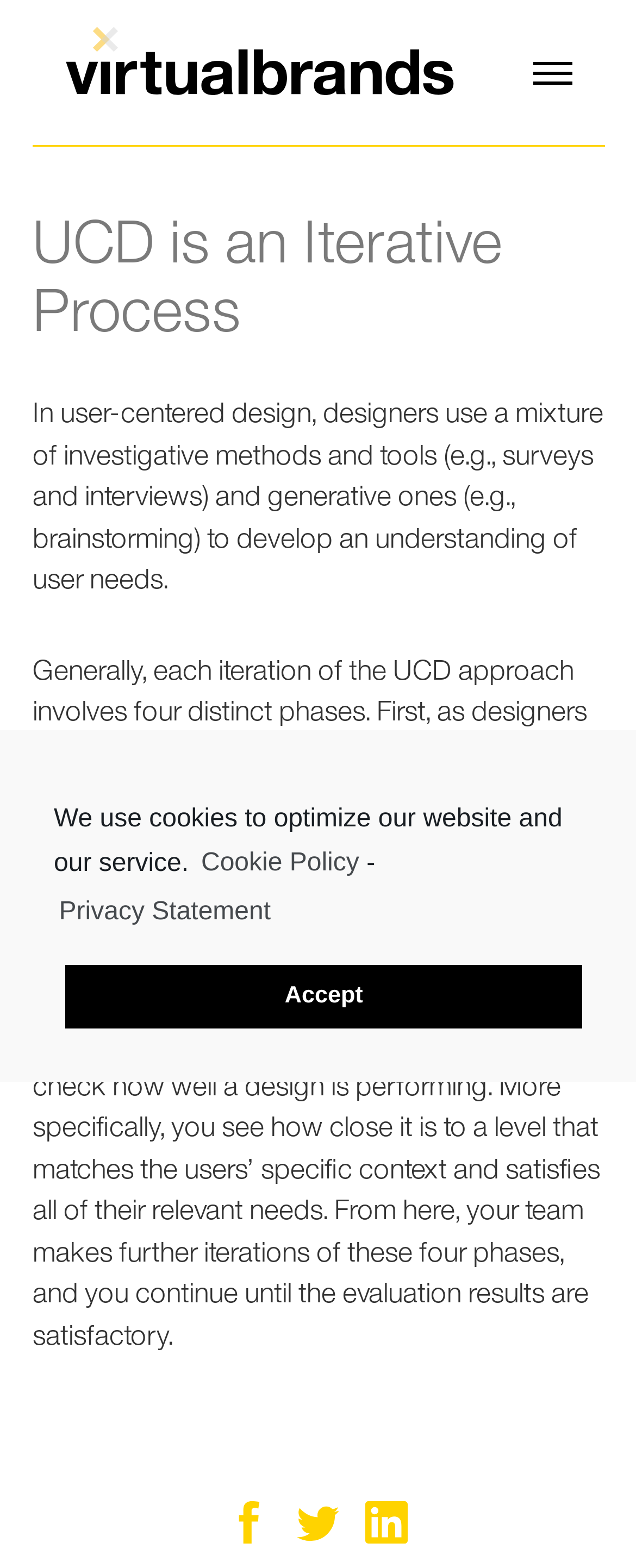Provide an in-depth description of the elements and layout of the webpage.

The webpage is about user-centered design (UCD) and its iterative process. At the top, there is a logo and a link to the logo, positioned near the top left corner of the page. Below the logo, there is a heading that reads "UCD is an Iterative Process". 

A dialog box for cookie consent is displayed at the top center of the page, with a polite live region. It contains a static text describing the use of cookies, a link to the cookie policy, and a button to accept the cookies. 

The main content of the page is divided into paragraphs of static text, which describe the UCD approach and its four distinct phases: understanding the context, identifying and specifying user requirements, designing solutions, and evaluating the outcomes. The text explains the iterative process of these phases, with the goal of satisfying user needs.

At the bottom of the page, there are three links with corresponding images, positioned horizontally and aligned to the bottom of the page.